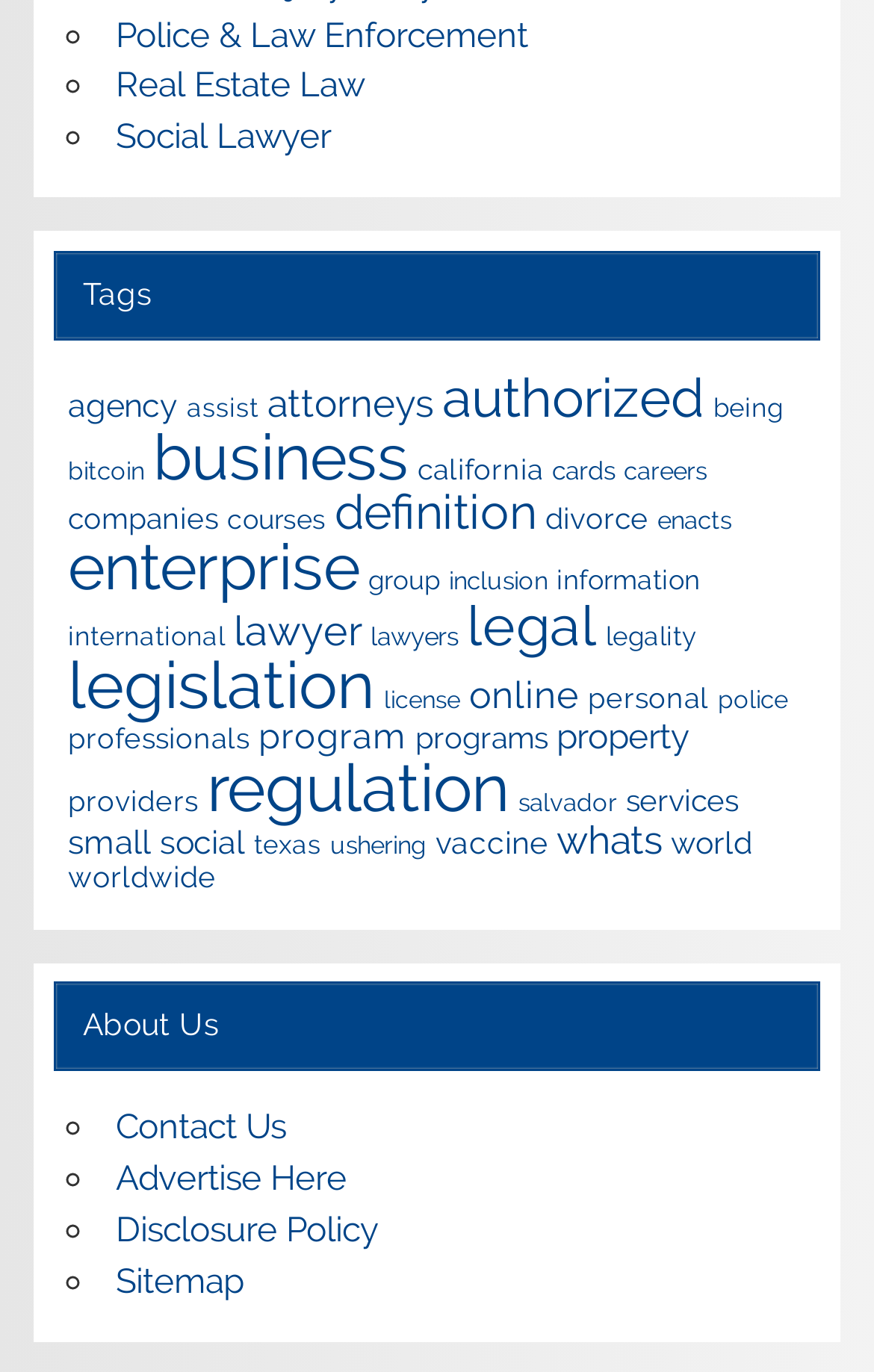What is the most popular item in the 'Tags' section?
Look at the image and answer with only one word or phrase.

business